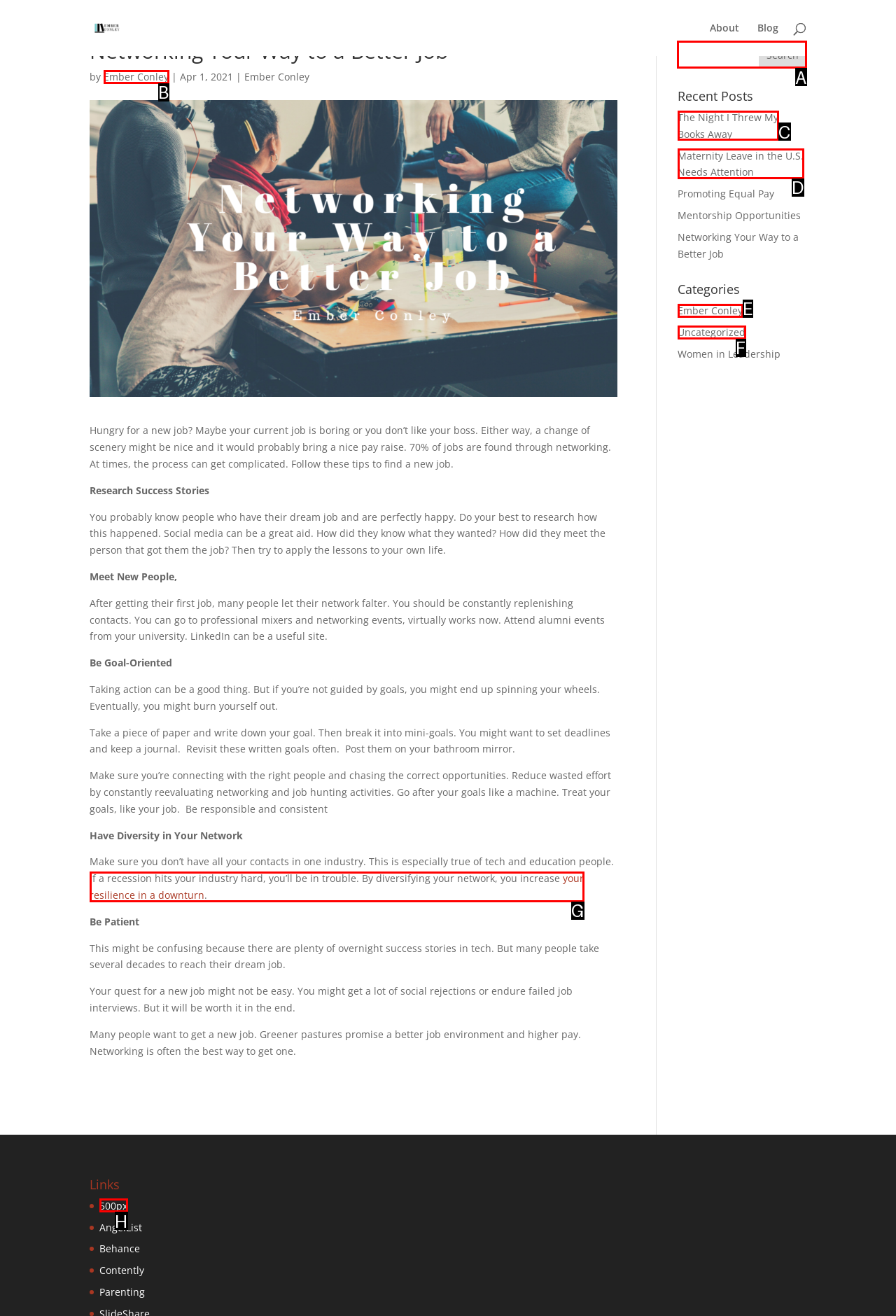For the instruction: Search for a specific keyword, determine the appropriate UI element to click from the given options. Respond with the letter corresponding to the correct choice.

A